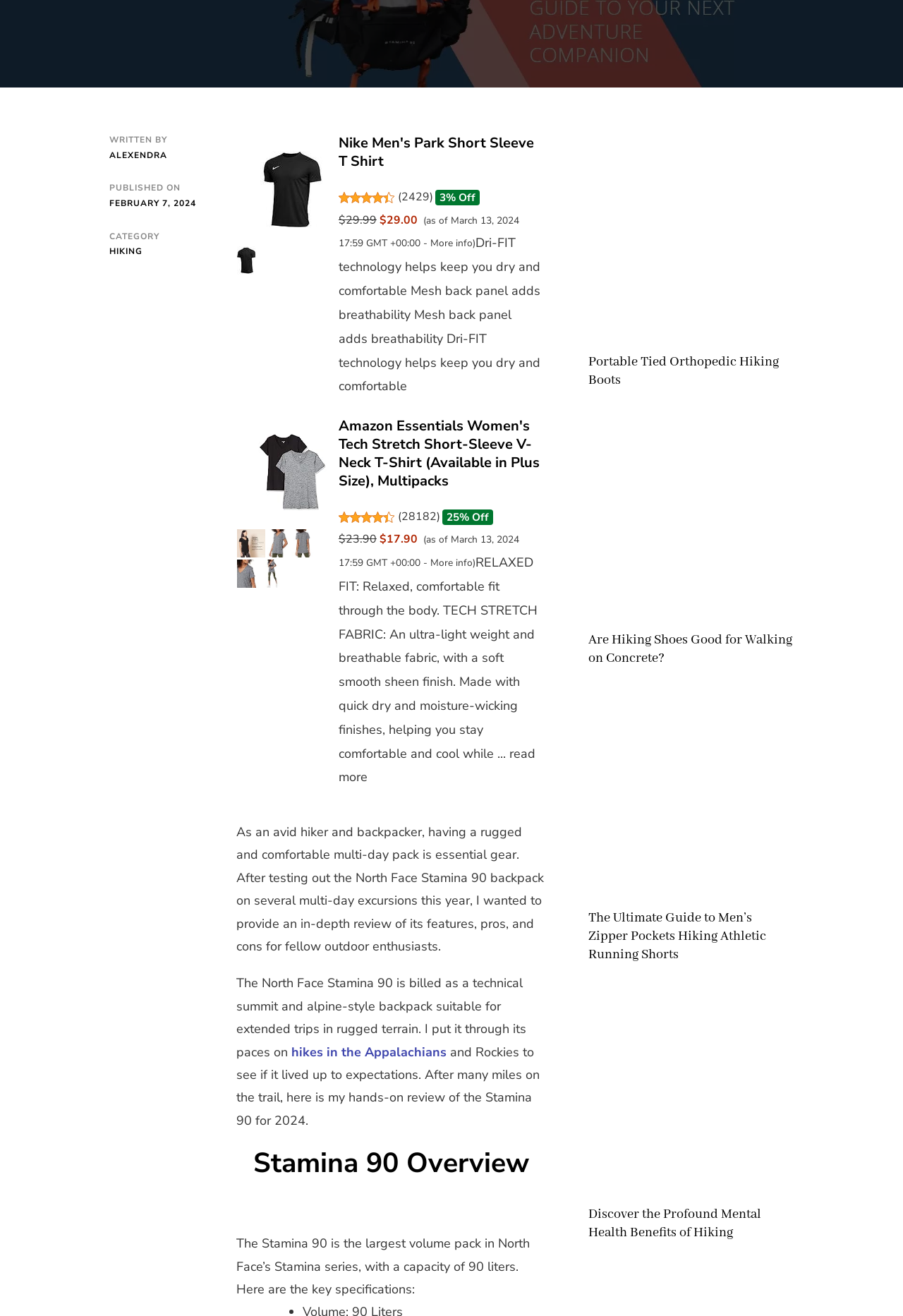Given the element description "hikes in the Appalachians", identify the bounding box of the corresponding UI element.

[0.323, 0.793, 0.495, 0.806]